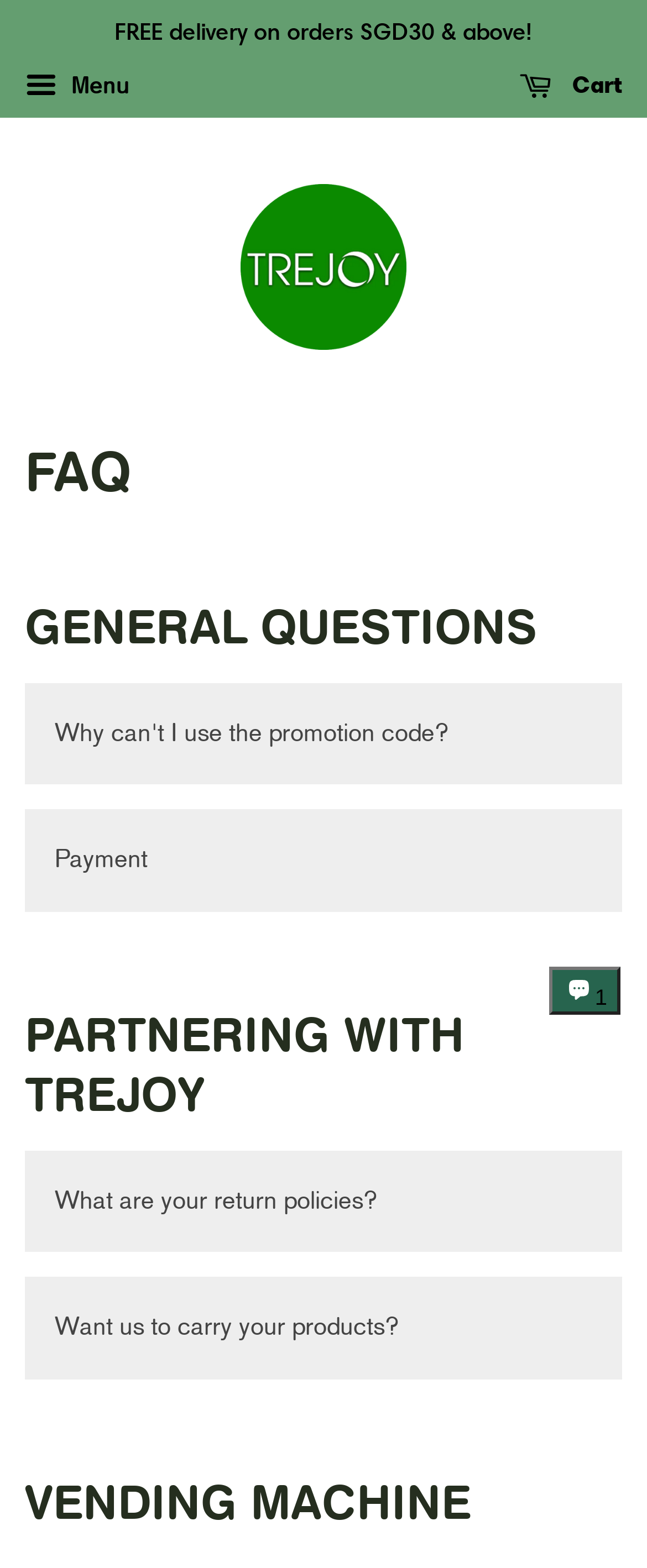How do I partner with Trejoy?
Based on the image, give a one-word or short phrase answer.

Drop a pitch deck